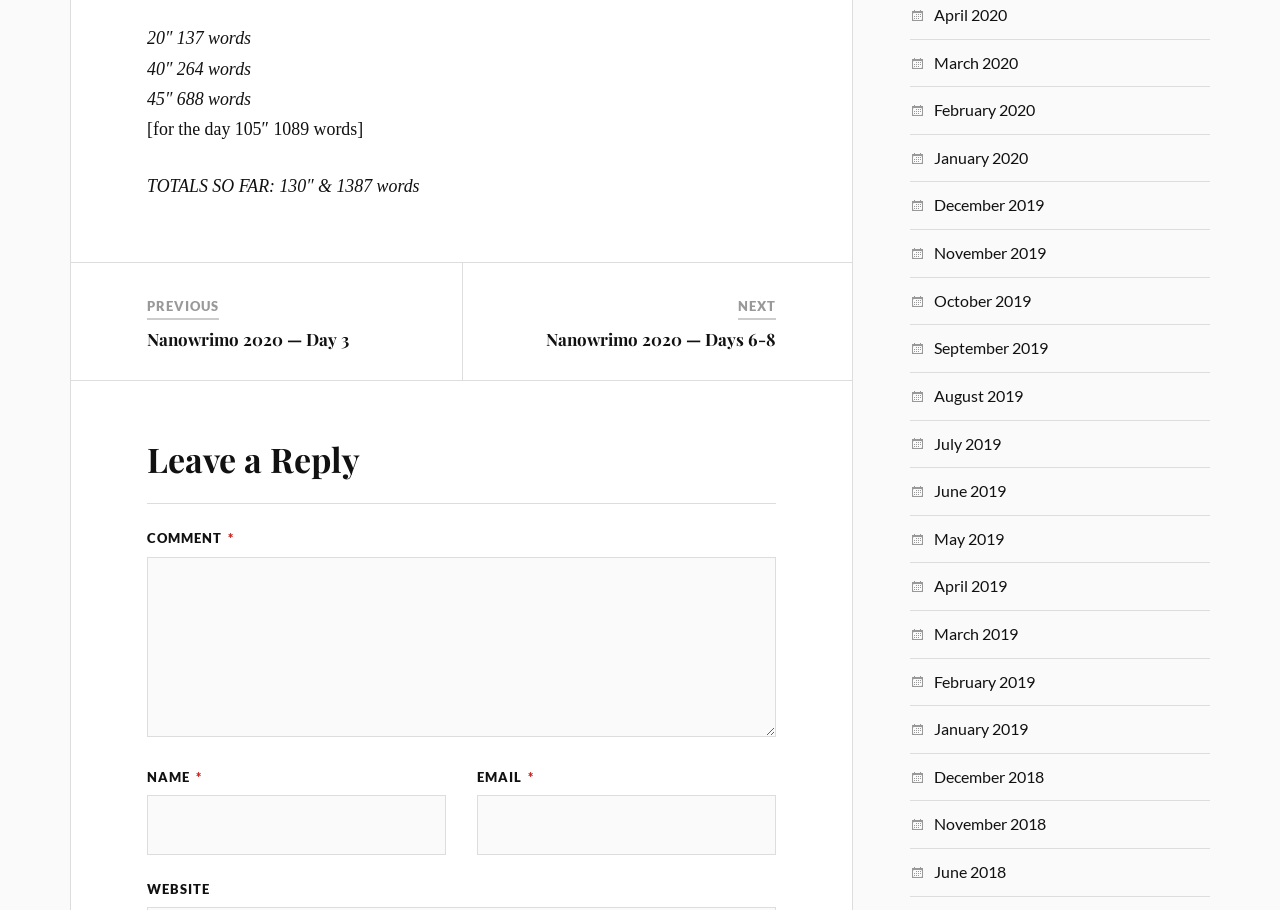Give a one-word or phrase response to the following question: What is the format of the links on the right side of the webpage?

Month Year